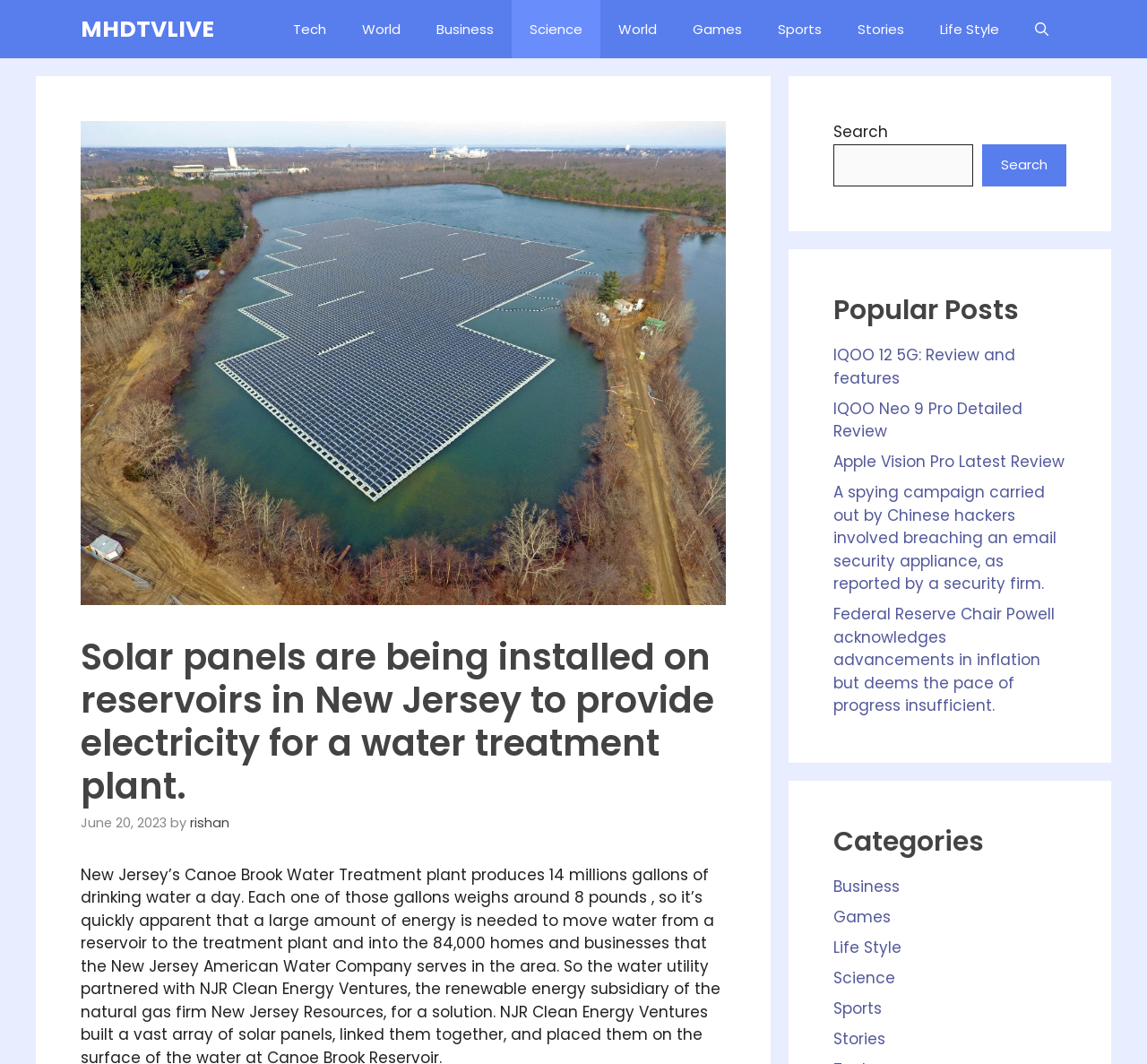Pinpoint the bounding box coordinates of the clickable element needed to complete the instruction: "Read the article about IQOO 12 5G". The coordinates should be provided as four float numbers between 0 and 1: [left, top, right, bottom].

[0.727, 0.324, 0.885, 0.365]